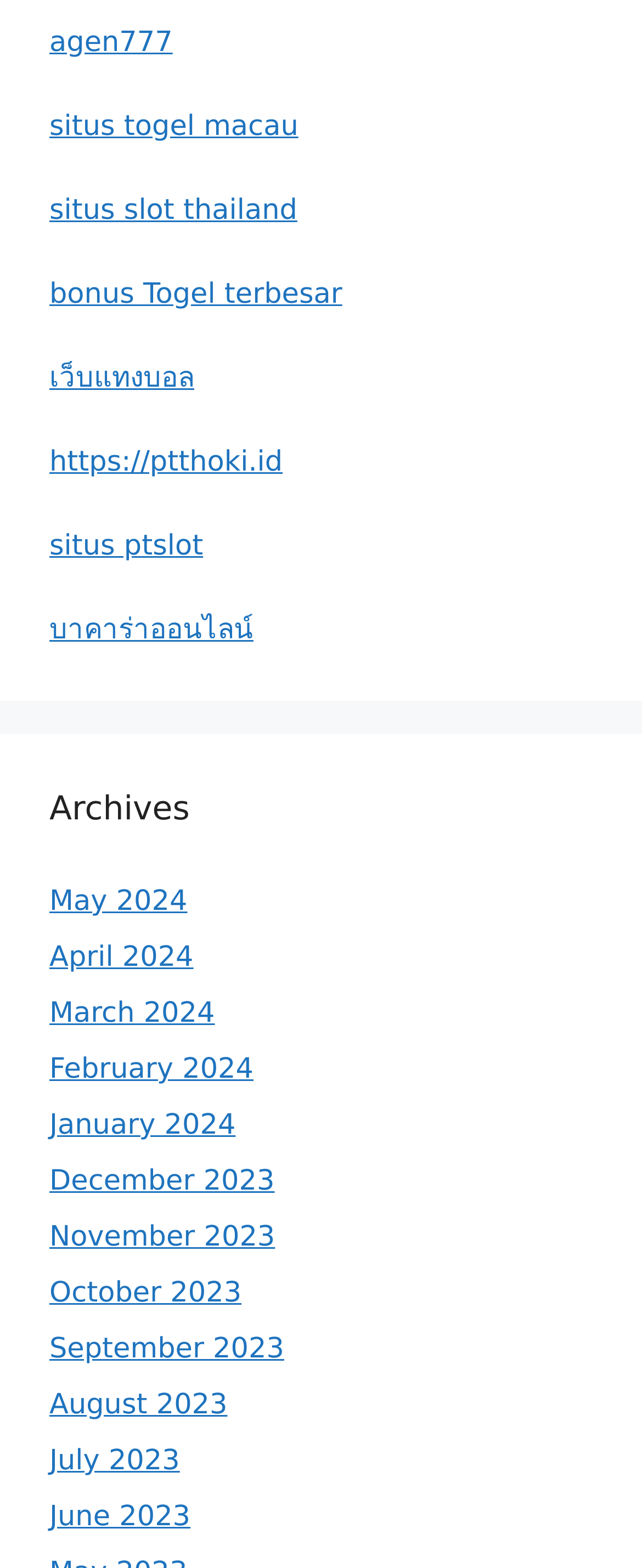Bounding box coordinates should be in the format (top-left x, top-left y, bottom-right x, bottom-right y) and all values should be floating point numbers between 0 and 1. Determine the bounding box coordinate for the UI element described as: situs slot thailand

[0.077, 0.123, 0.463, 0.144]